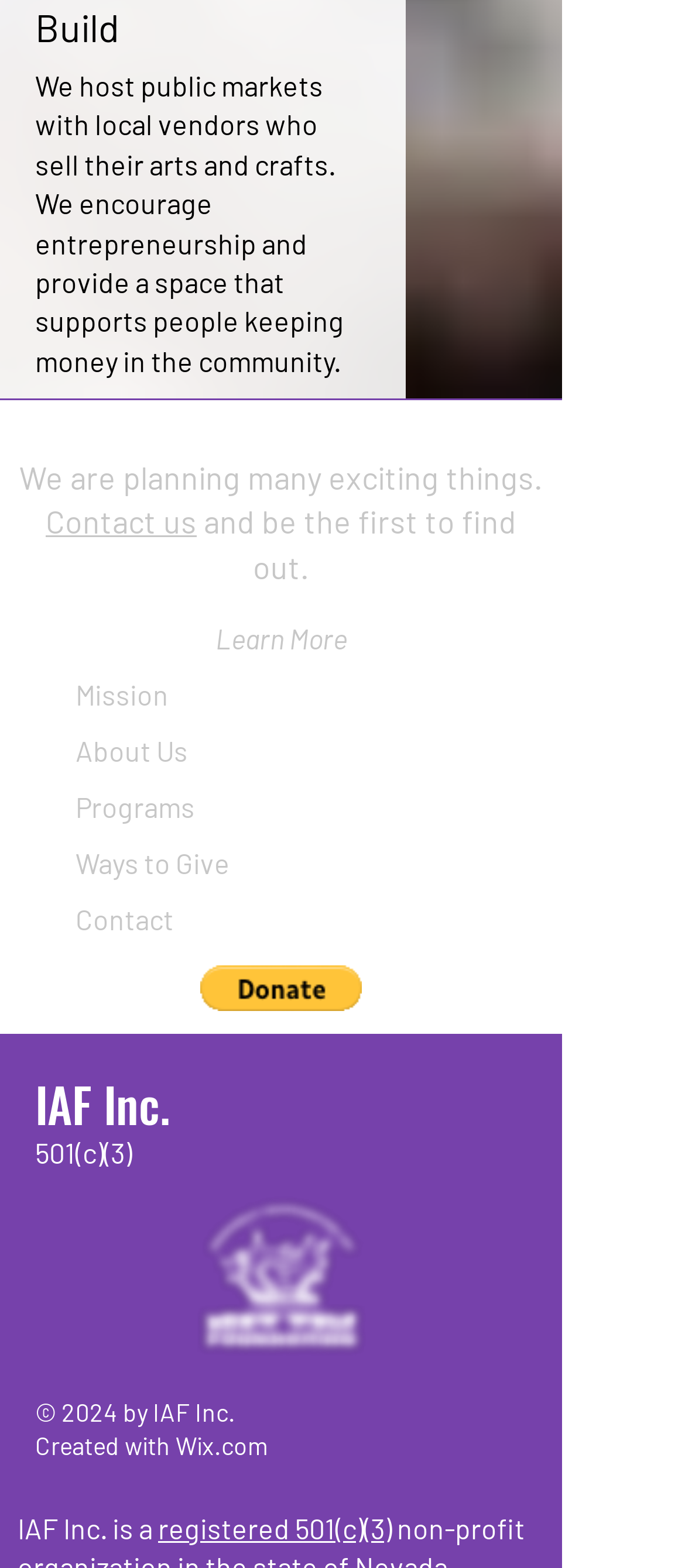What is the organization's mission?
Using the image, answer in one word or phrase.

Not explicitly stated